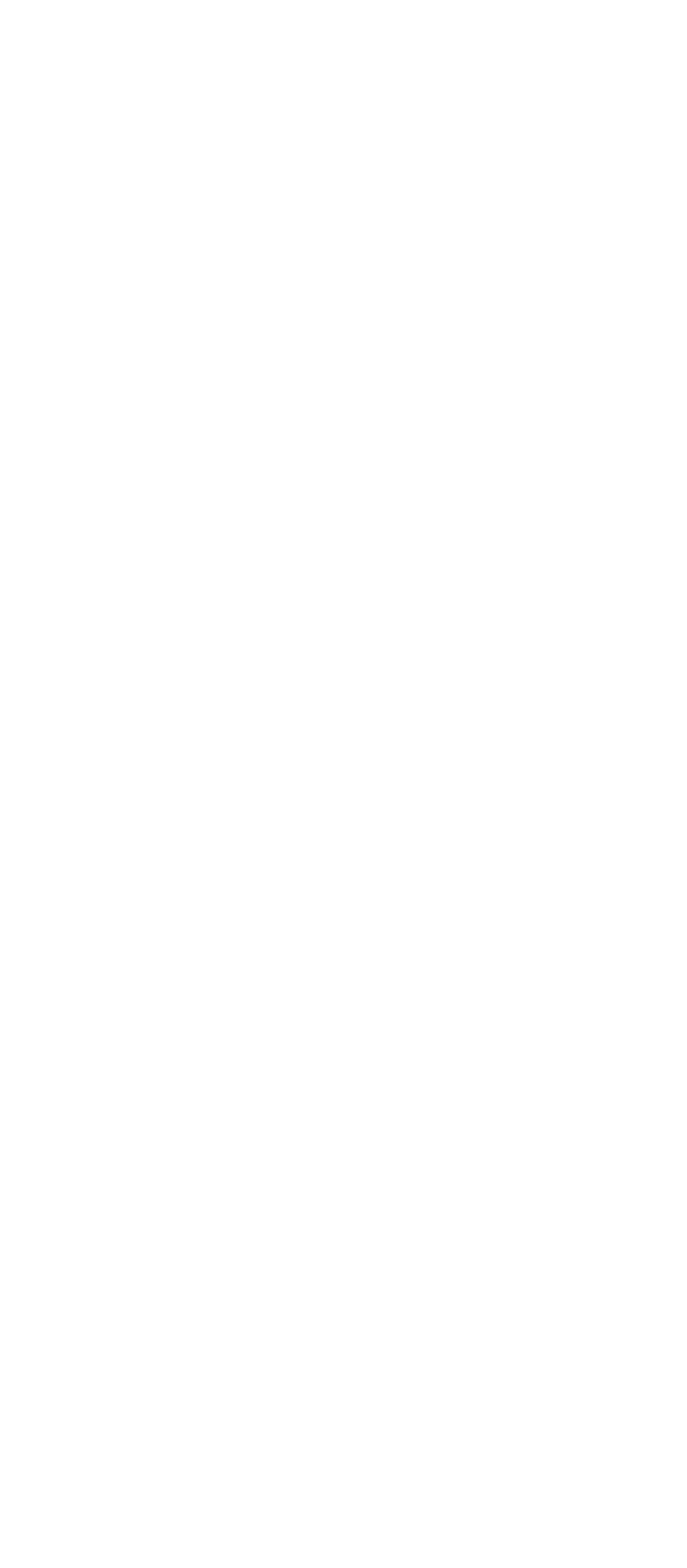Indicate the bounding box coordinates of the clickable region to achieve the following instruction: "View Wechat."

[0.062, 0.018, 0.369, 0.153]